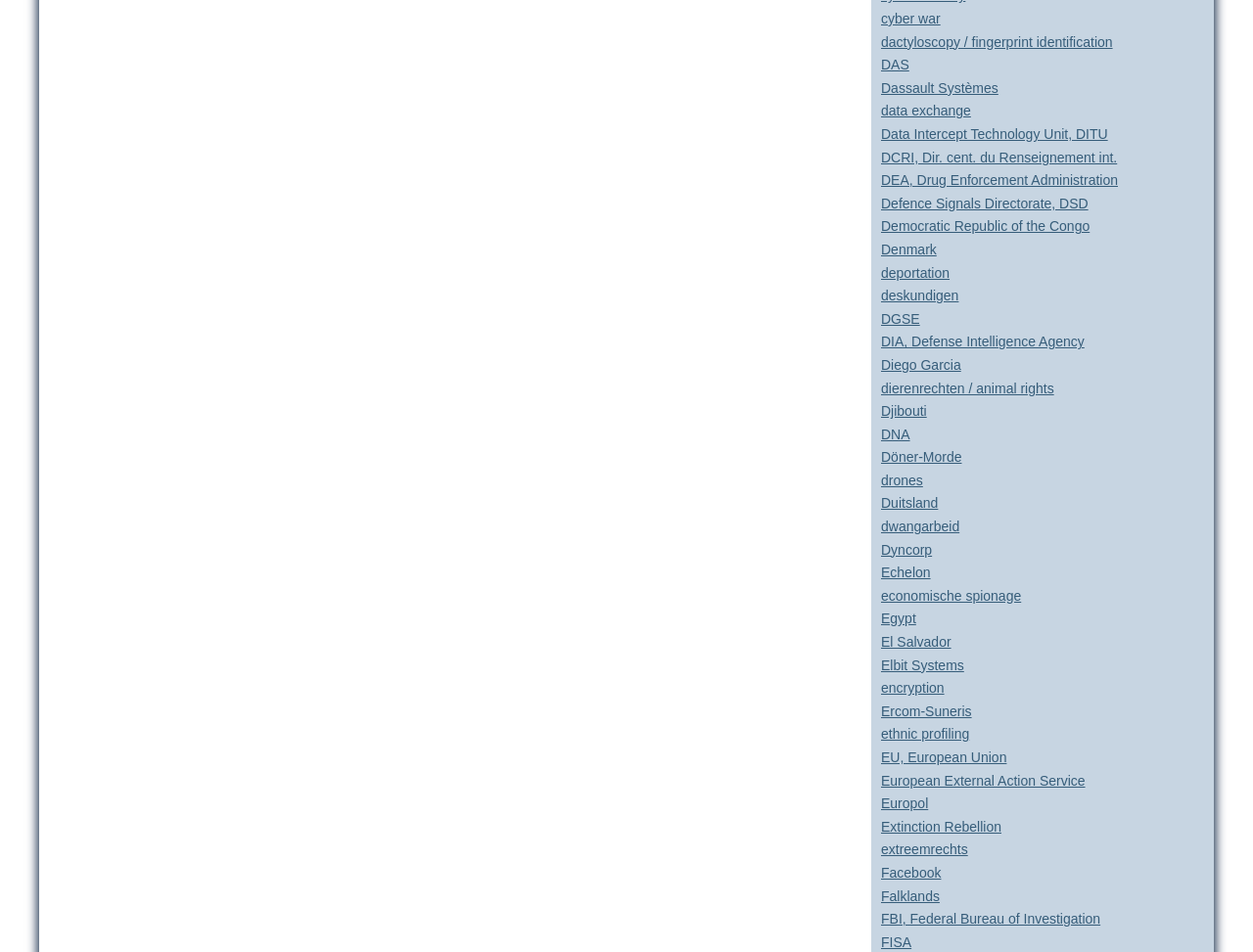Kindly respond to the following question with a single word or a brief phrase: 
What is the organization mentioned in the link next to 'Dassault Systèmes'?

DITU